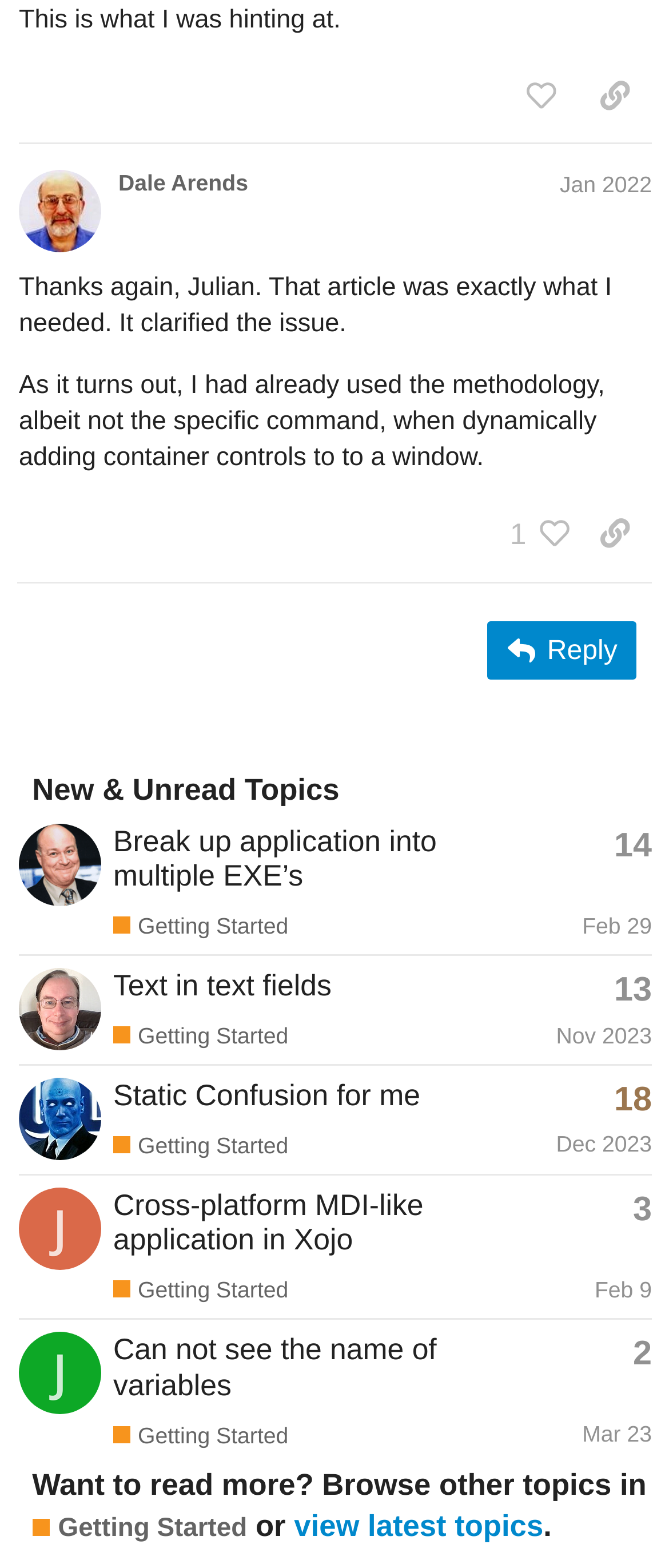What is the category of the topic 'Can not see the name of variables'?
Using the image, elaborate on the answer with as much detail as possible.

I found the topic 'Can not see the name of variables' in the table under 'New & Unread Topics'. The topic has a link 'Getting Started' next to it, which indicates the category of the topic.